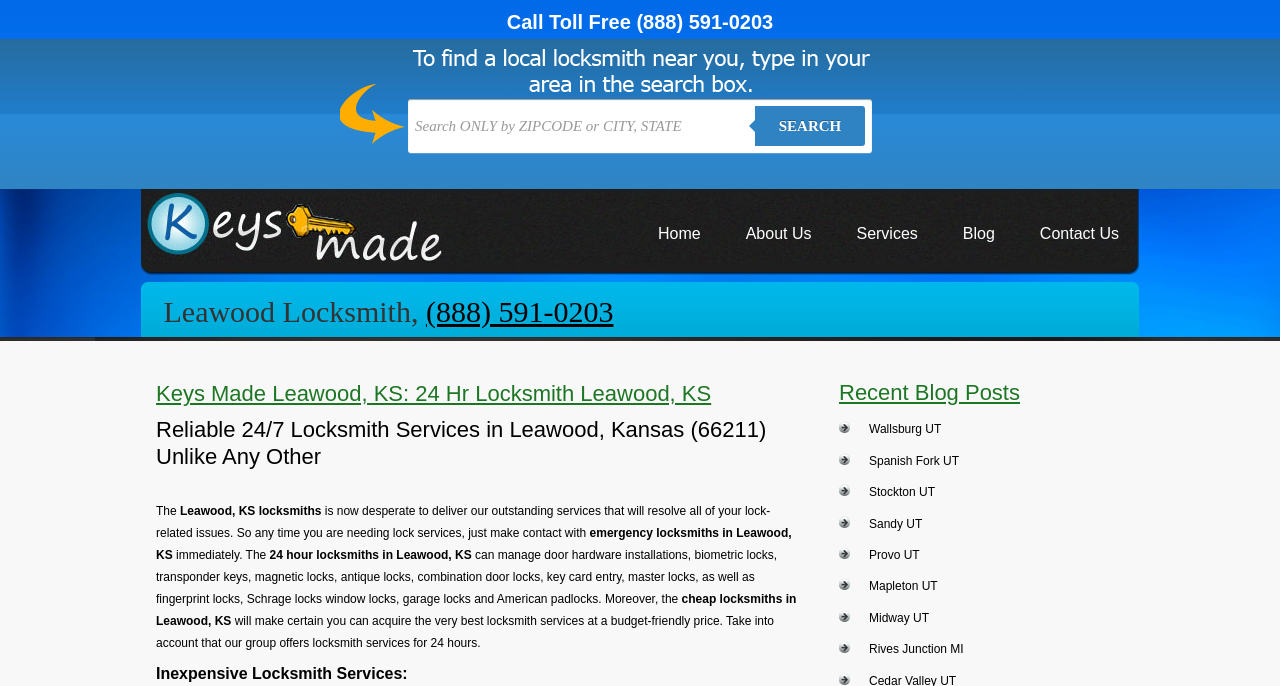Show the bounding box coordinates for the HTML element as described: "Call Toll Free (888) 591-0203".

[0.0, 0.0, 1.0, 0.057]